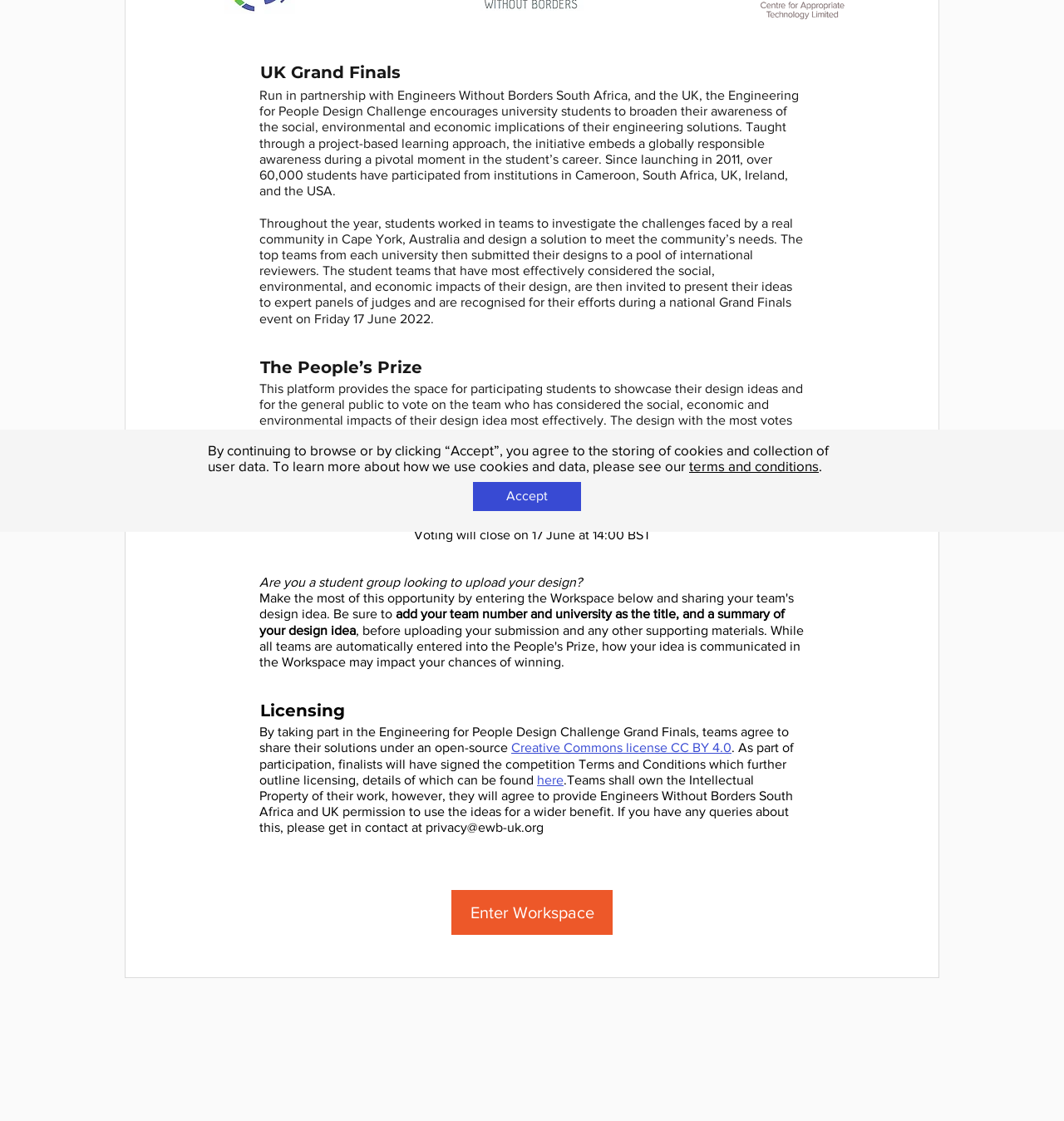Using the element description: "Enter Workspace", determine the bounding box coordinates for the specified UI element. The coordinates should be four float numbers between 0 and 1, [left, top, right, bottom].

[0.424, 0.794, 0.576, 0.834]